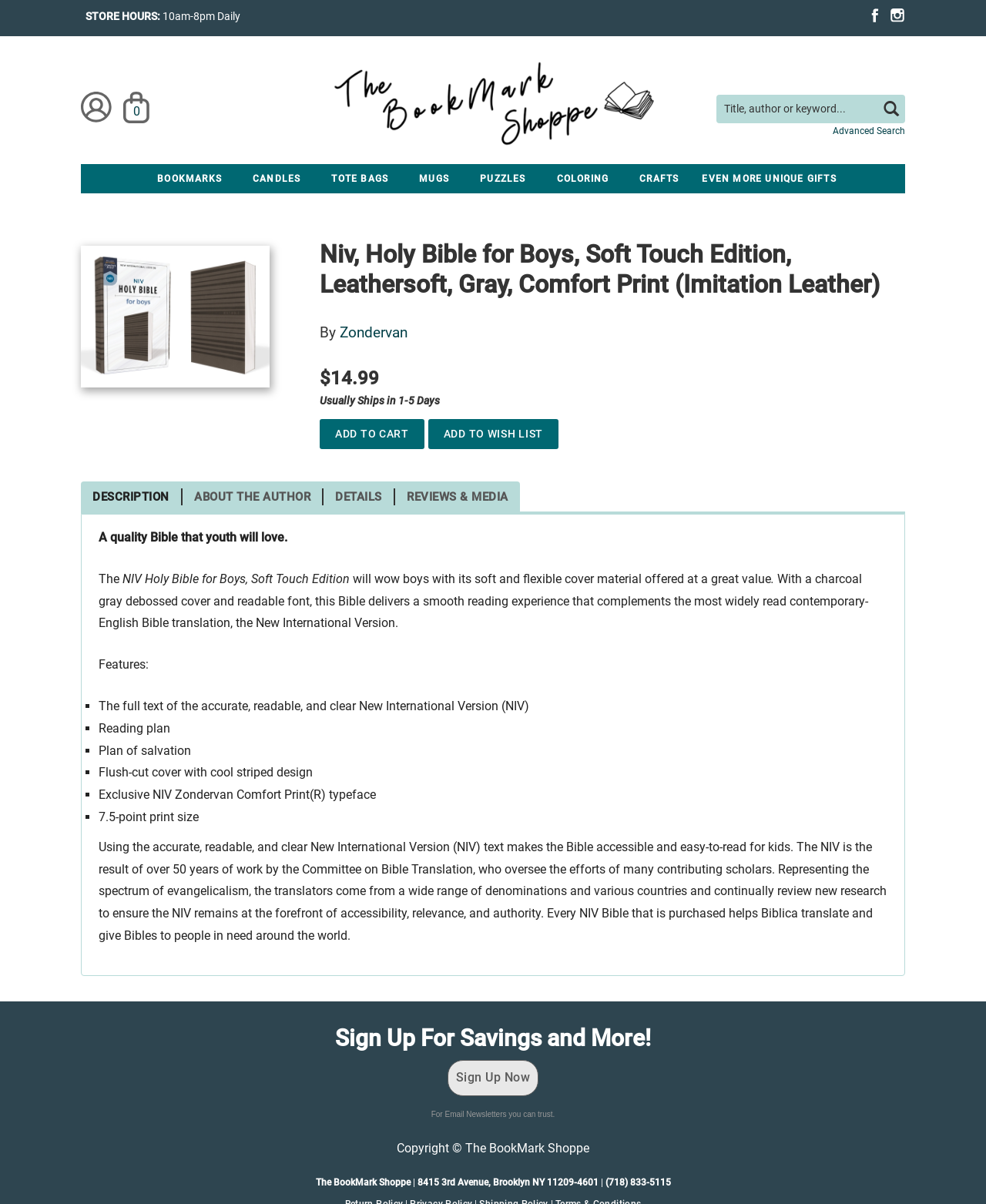Please identify the bounding box coordinates of the element's region that I should click in order to complete the following instruction: "View product details". The bounding box coordinates consist of four float numbers between 0 and 1, i.e., [left, top, right, bottom].

[0.082, 0.204, 0.273, 0.322]